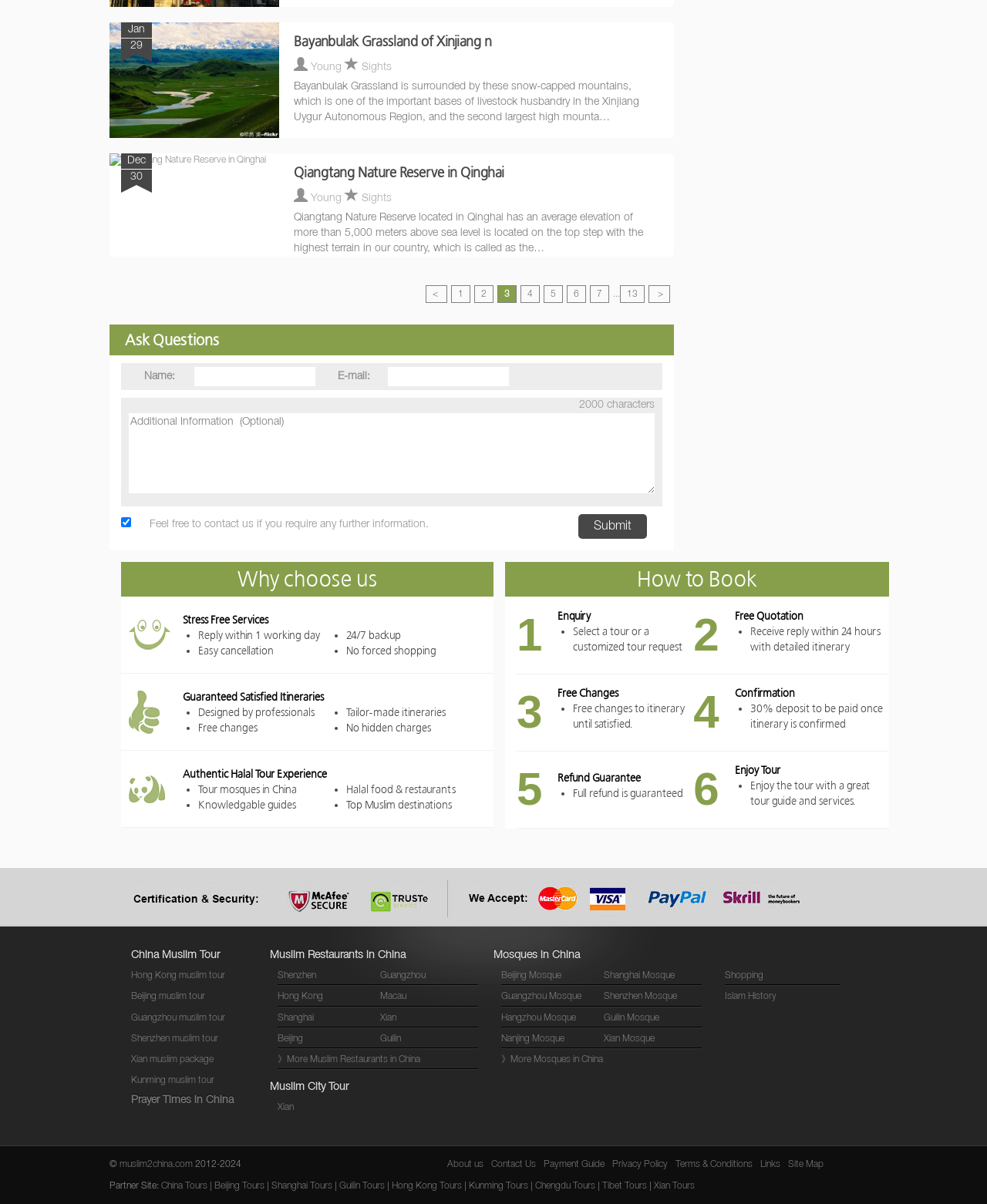Please find the bounding box coordinates of the clickable region needed to complete the following instruction: "Enter your name in the input field". The bounding box coordinates must consist of four float numbers between 0 and 1, i.e., [left, top, right, bottom].

[0.197, 0.304, 0.32, 0.32]